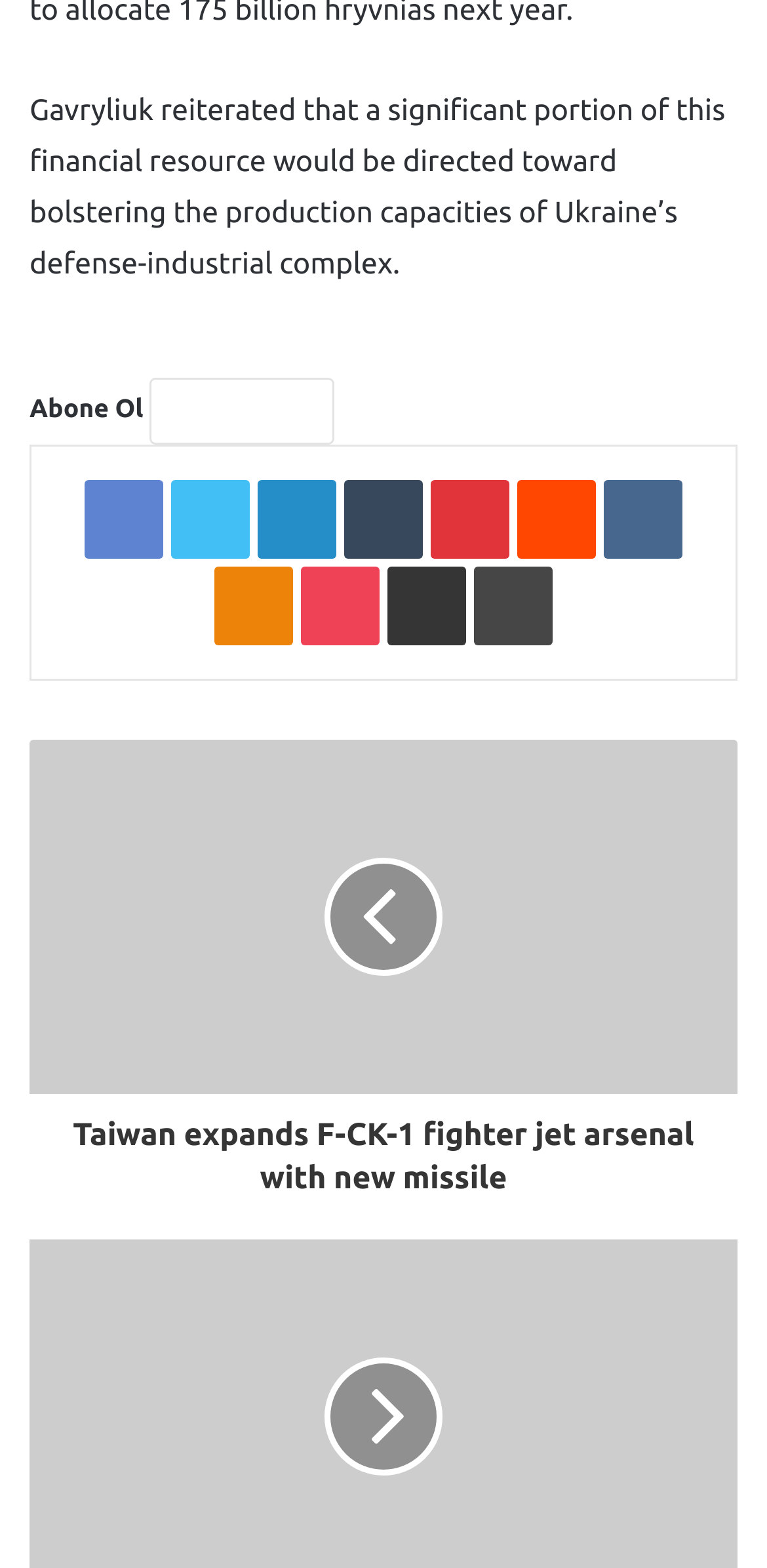Specify the bounding box coordinates of the element's area that should be clicked to execute the given instruction: "Share via Email". The coordinates should be four float numbers between 0 and 1, i.e., [left, top, right, bottom].

[0.505, 0.361, 0.608, 0.411]